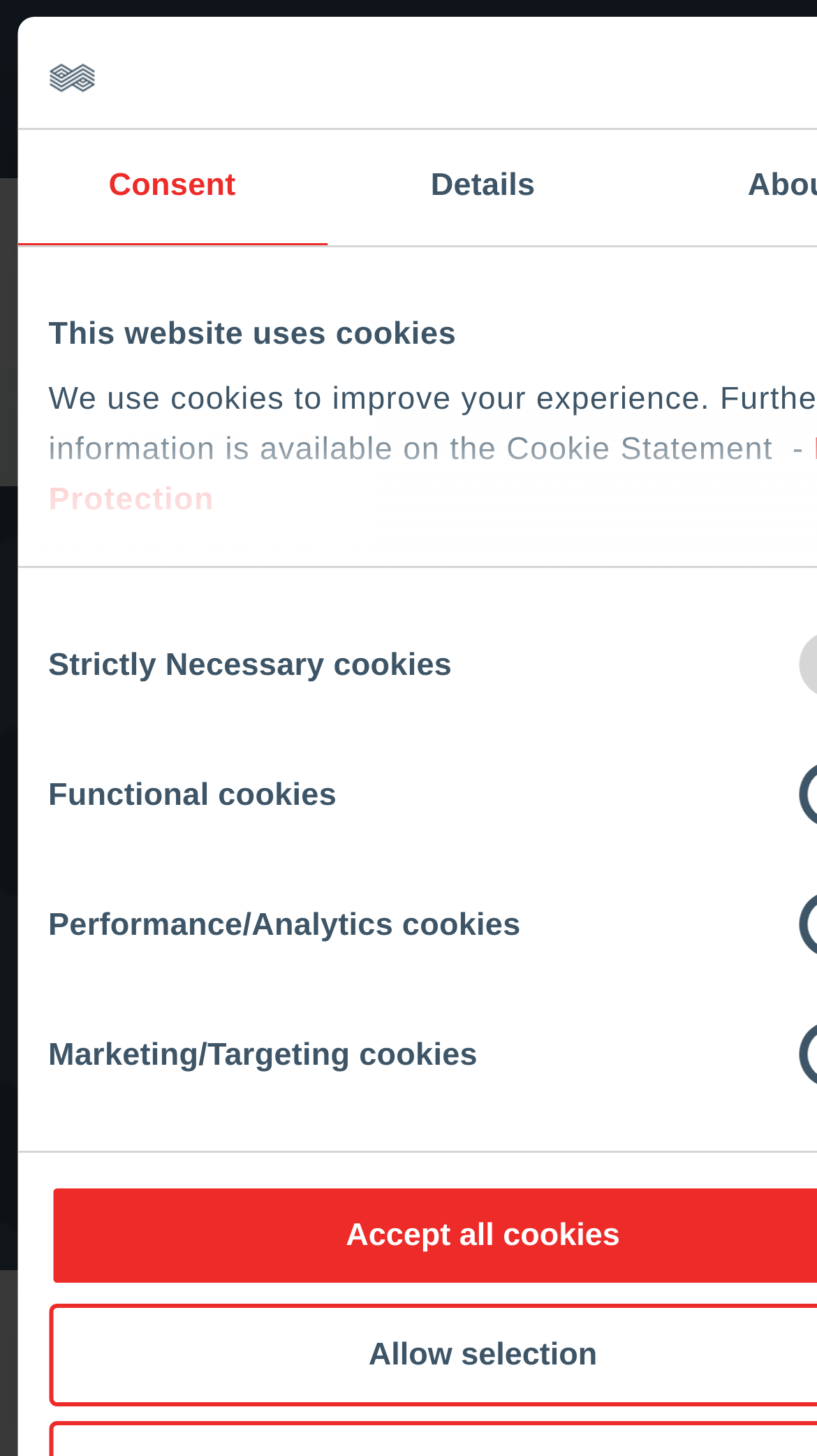Using the information in the image, give a detailed answer to the following question: How many types of cookies are mentioned?

The webpage mentions four types of cookies: Strictly Necessary cookies, Functional cookies, Performance/Analytics cookies, and Marketing/Targeting cookies.